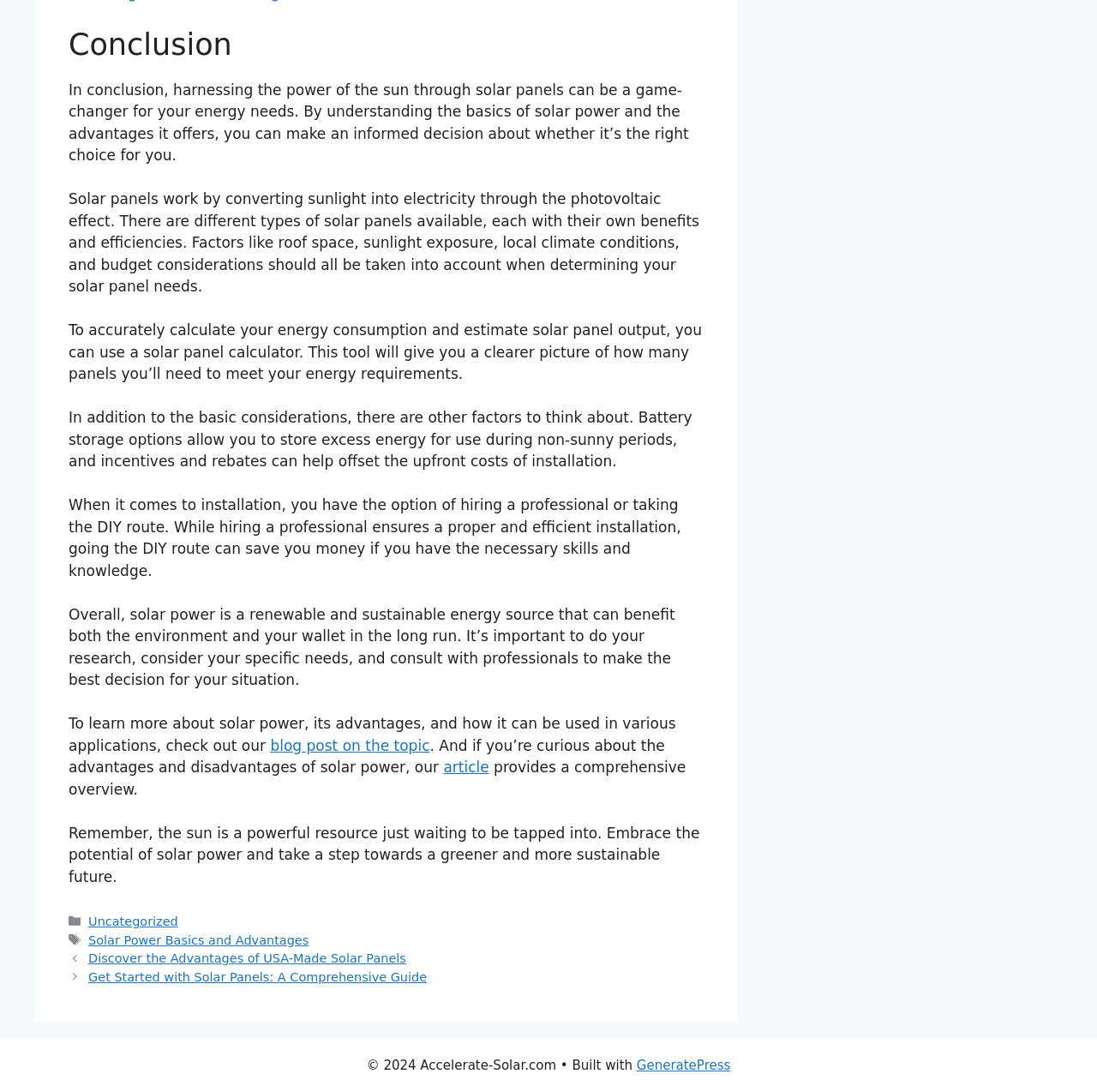Find the bounding box coordinates for the HTML element described in this sentence: "Uncategorized". Provide the coordinates as four float numbers between 0 and 1, in the format [left, top, right, bottom].

[0.081, 0.838, 0.162, 0.85]